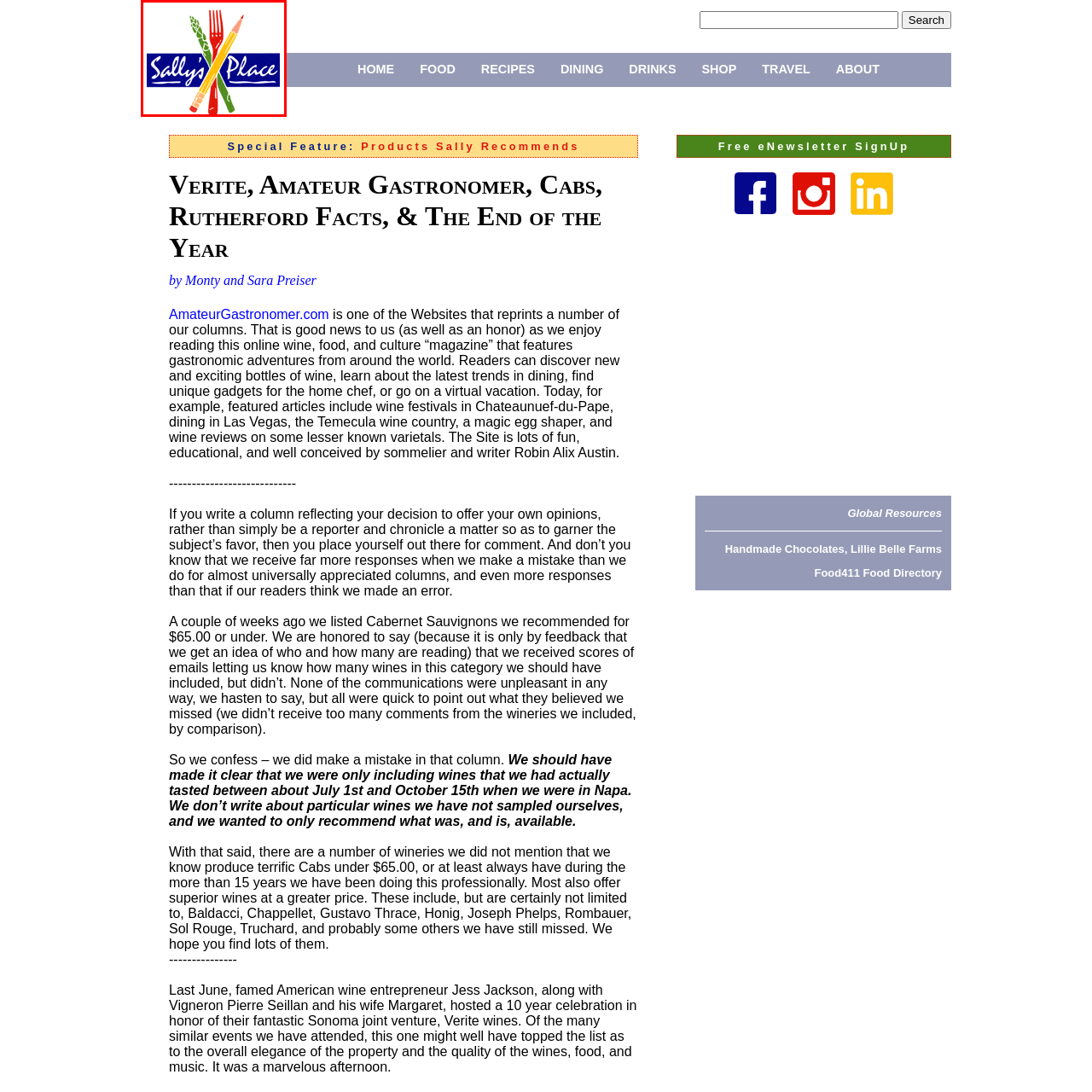Examine the image within the red box and give a concise answer to this question using a single word or short phrase: 
What does the pencil symbolize?

The written word